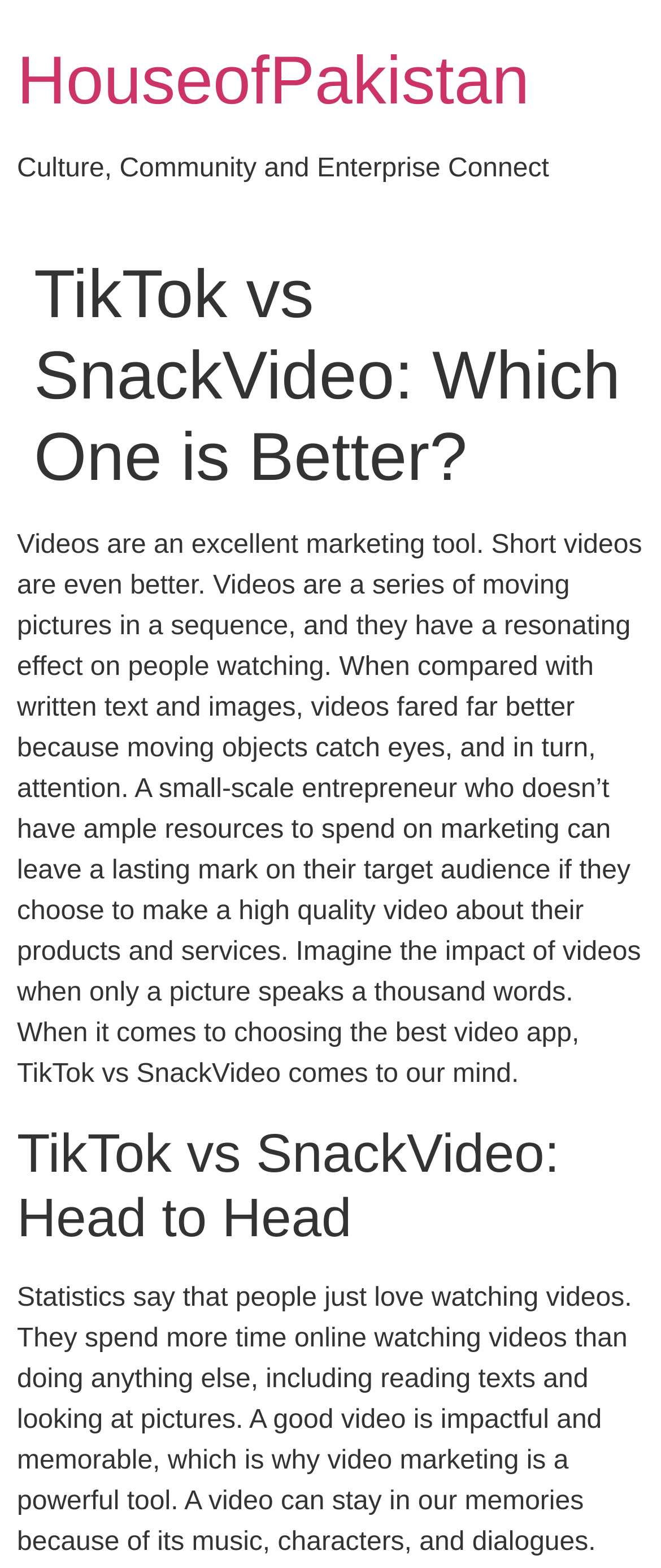Provide a short answer to the following question with just one word or phrase: What is the purpose of videos in marketing?

to catch attention